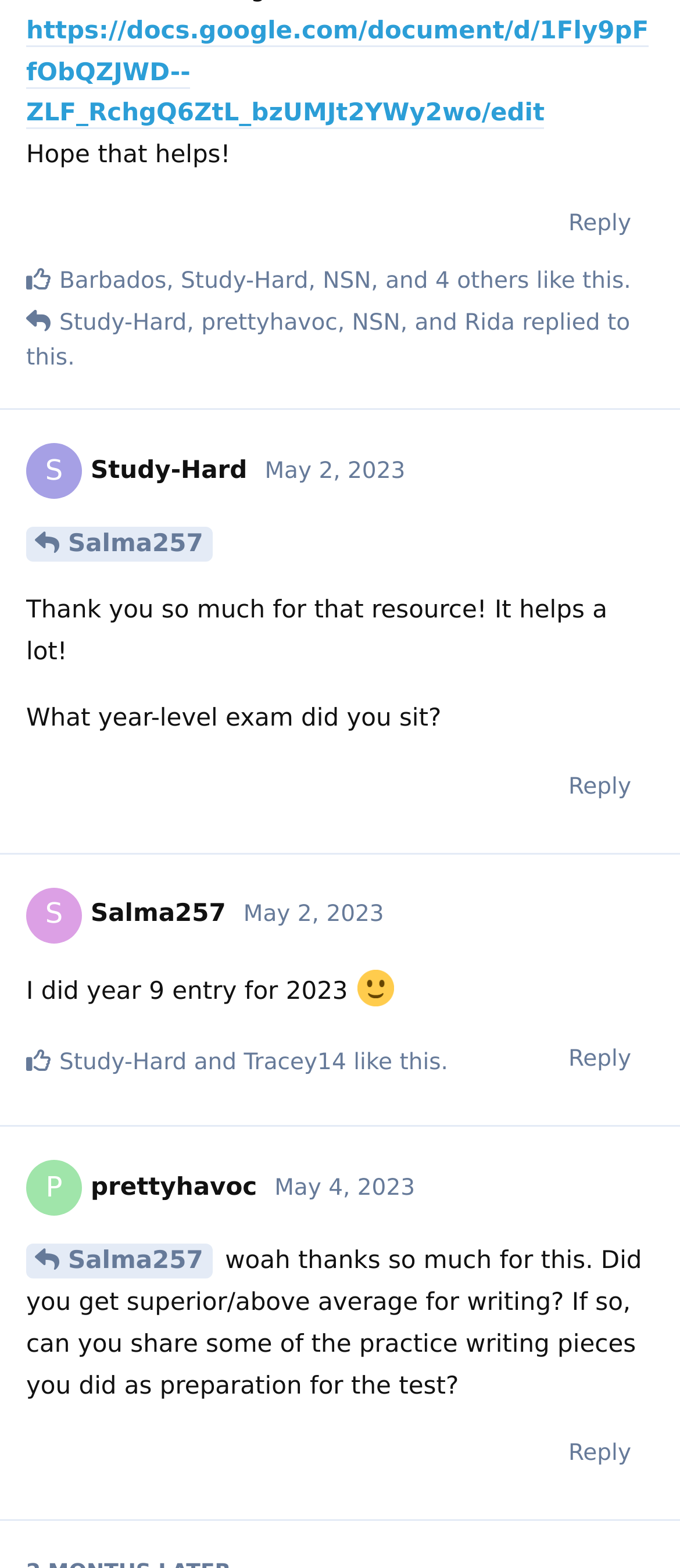Locate the bounding box coordinates of the area where you should click to accomplish the instruction: "Click the 'Reply' button".

[0.803, 0.482, 0.962, 0.522]